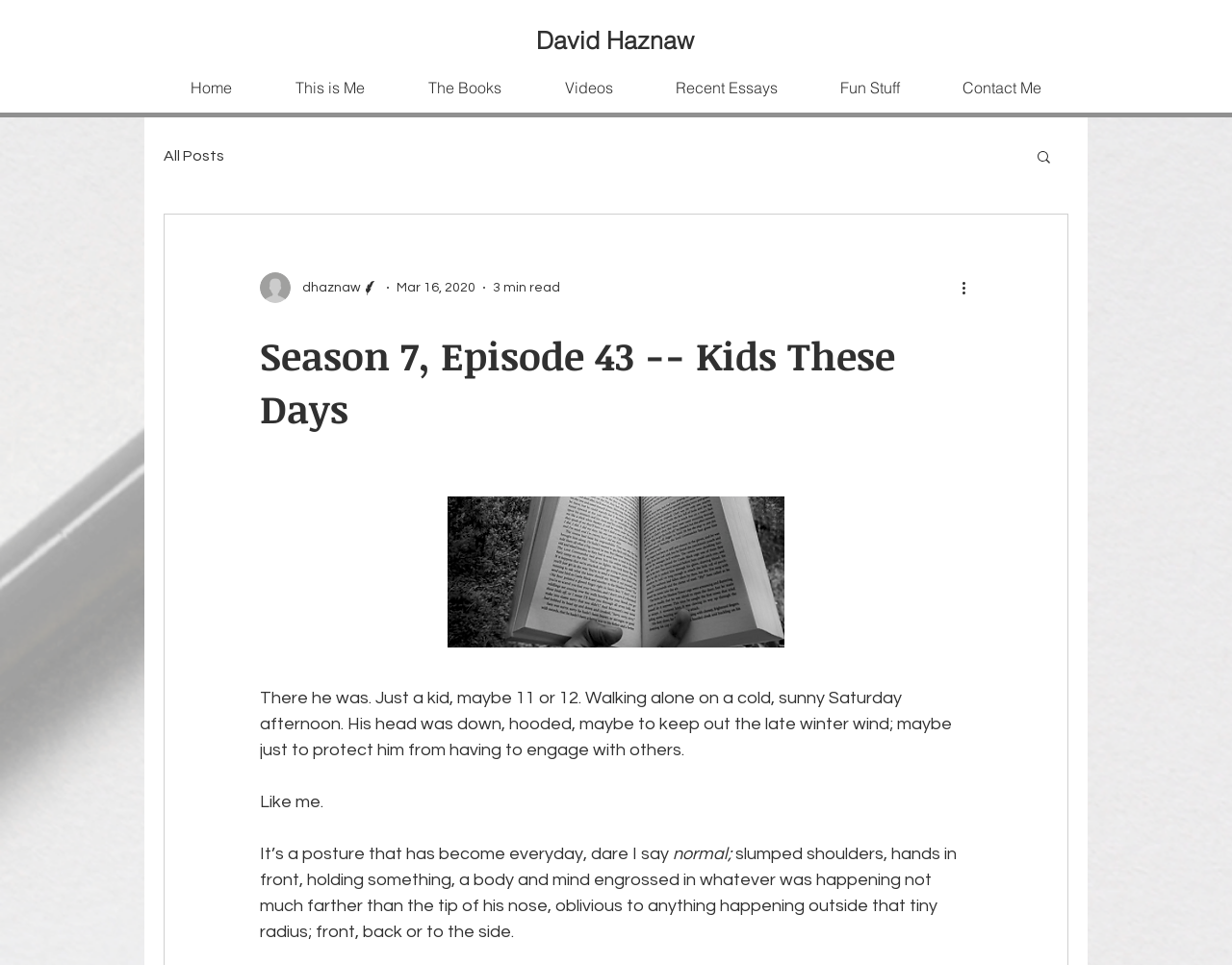Generate a detailed explanation of the webpage's features and information.

This webpage appears to be a blog post titled "Season 7, Episode 43 -- Kids These Days". At the top, there is a navigation menu with links to "Home", "This is Me", "The Books", "Videos", "Recent Essays", "Fun Stuff", and "Contact Me". Below this menu, there is a secondary navigation menu with a link to "All Posts" and a search button accompanied by a small image.

To the left of the navigation menus, there is a writer's picture with the name "dhaznaw Writer" and a caption "Writer's picture". Below this, there is a date "Mar 16, 2020" and a label "3 min read".

The main content of the webpage is a blog post with a heading "Season 7, Episode 43 -- Kids These Days". The post starts with a descriptive paragraph about a kid walking alone on a cold, sunny Saturday afternoon. The text continues with the author reflecting on the kid's posture and how it has become a normal sight.

There are several buttons and images scattered throughout the page, including a "More actions" button and an image accompanying the search button. At the bottom of the page, there is a button with no label.